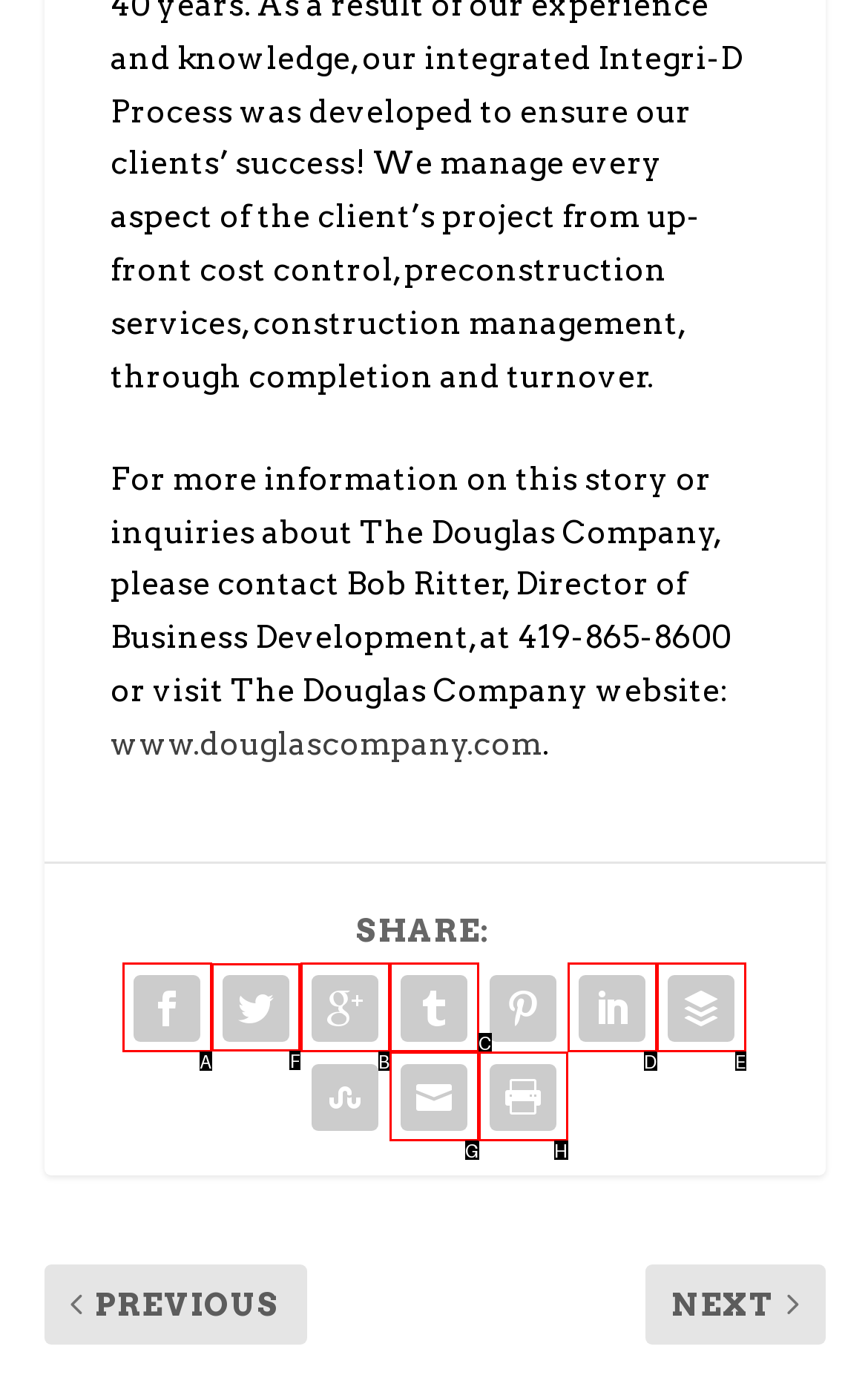Indicate the HTML element that should be clicked to perform the task: share on Twitter Reply with the letter corresponding to the chosen option.

F